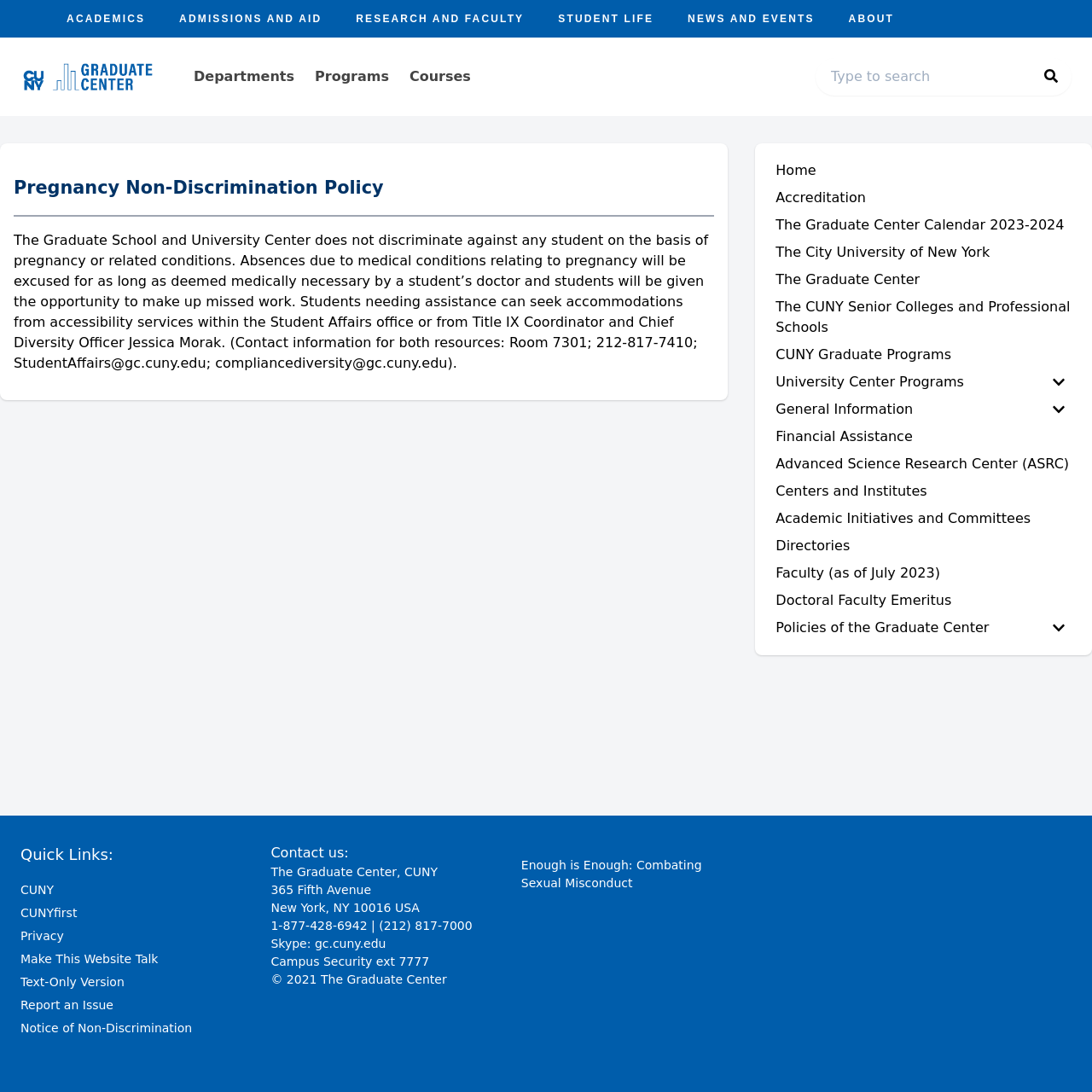Identify the bounding box for the UI element that is described as follows: "Financial Assistance".

[0.704, 0.388, 0.987, 0.412]